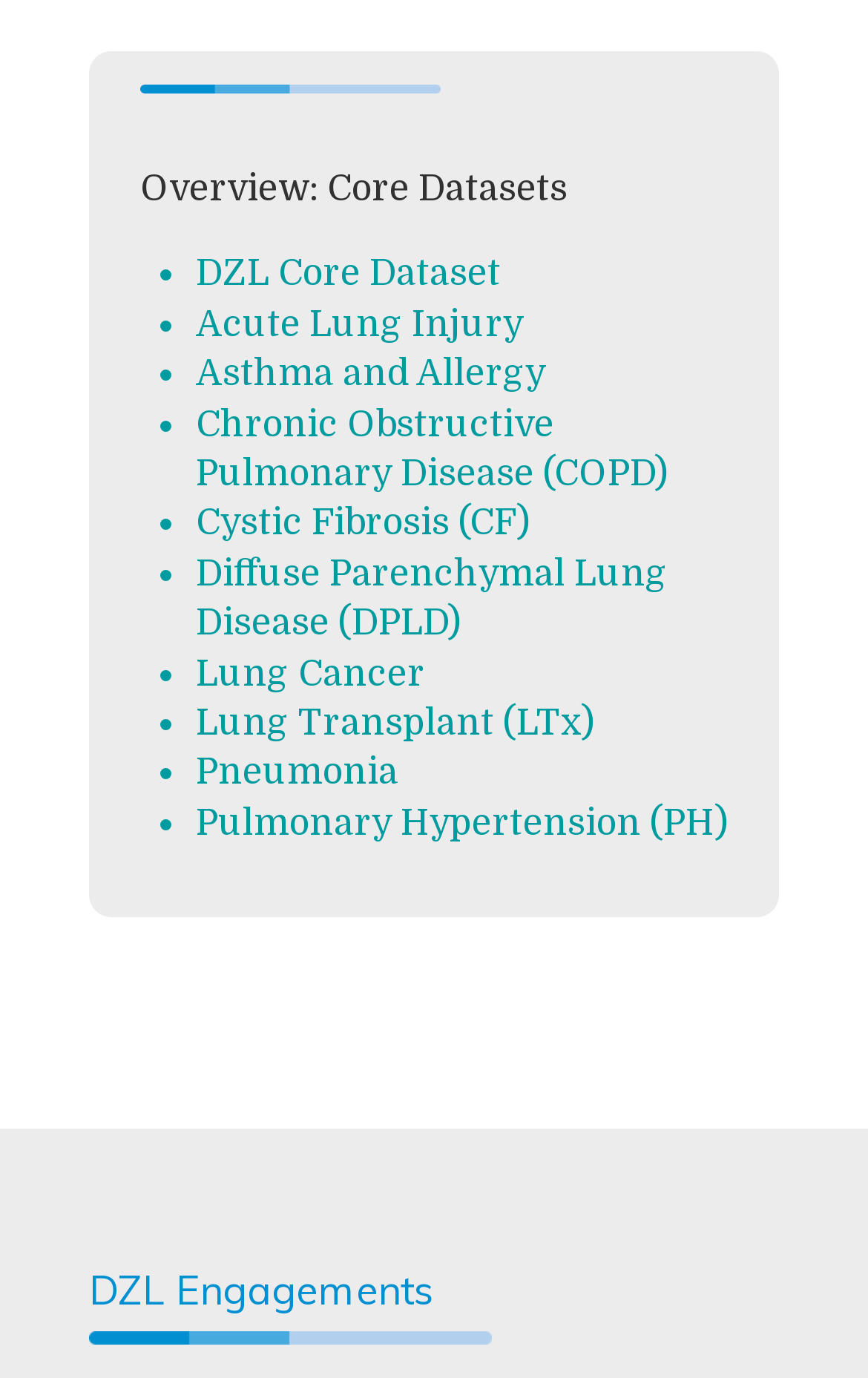Please provide a brief answer to the following inquiry using a single word or phrase:
What is the second heading on the page?

DZL Engagements